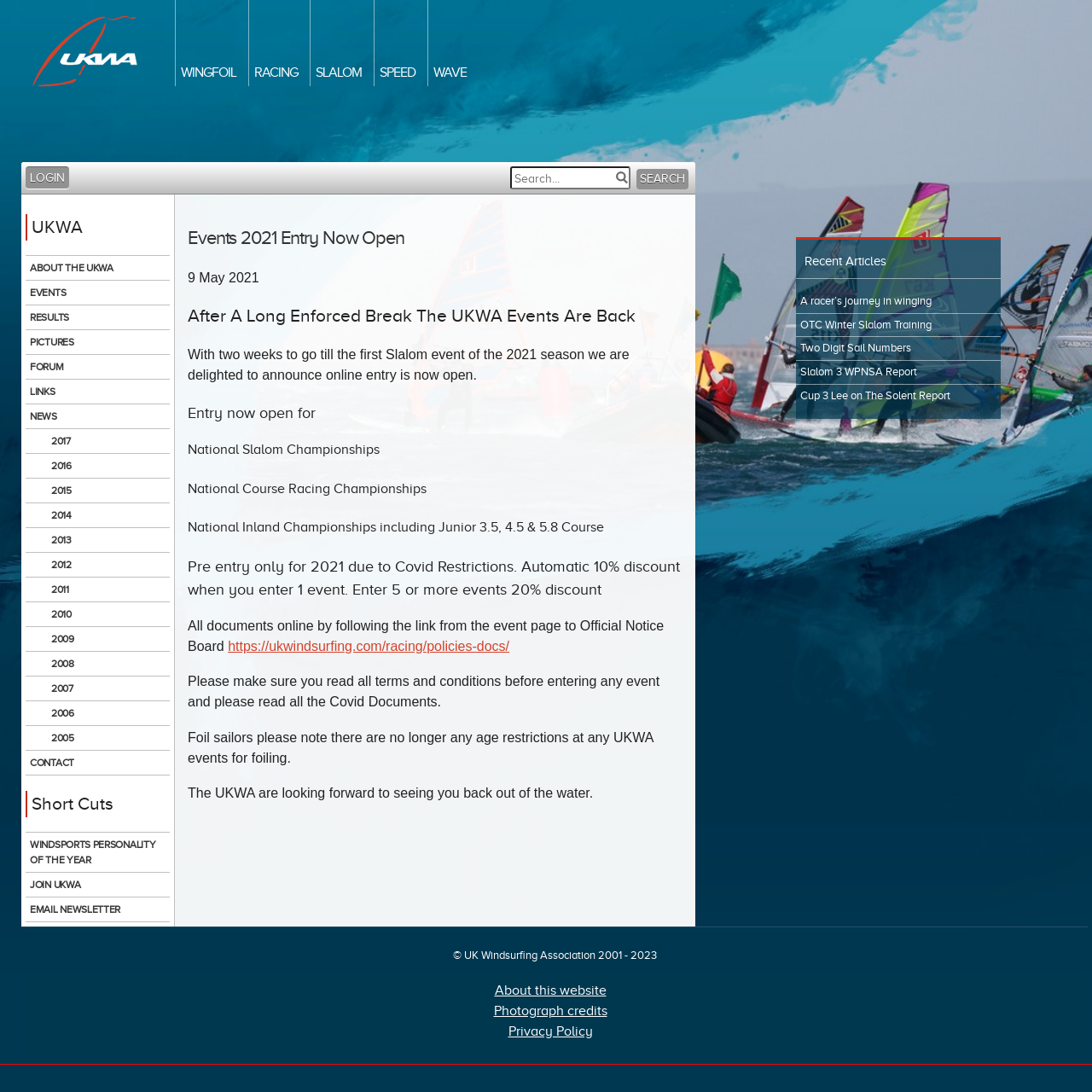Could you find the bounding box coordinates of the clickable area to complete this instruction: "Search for windsurfing events"?

[0.467, 0.152, 0.633, 0.173]